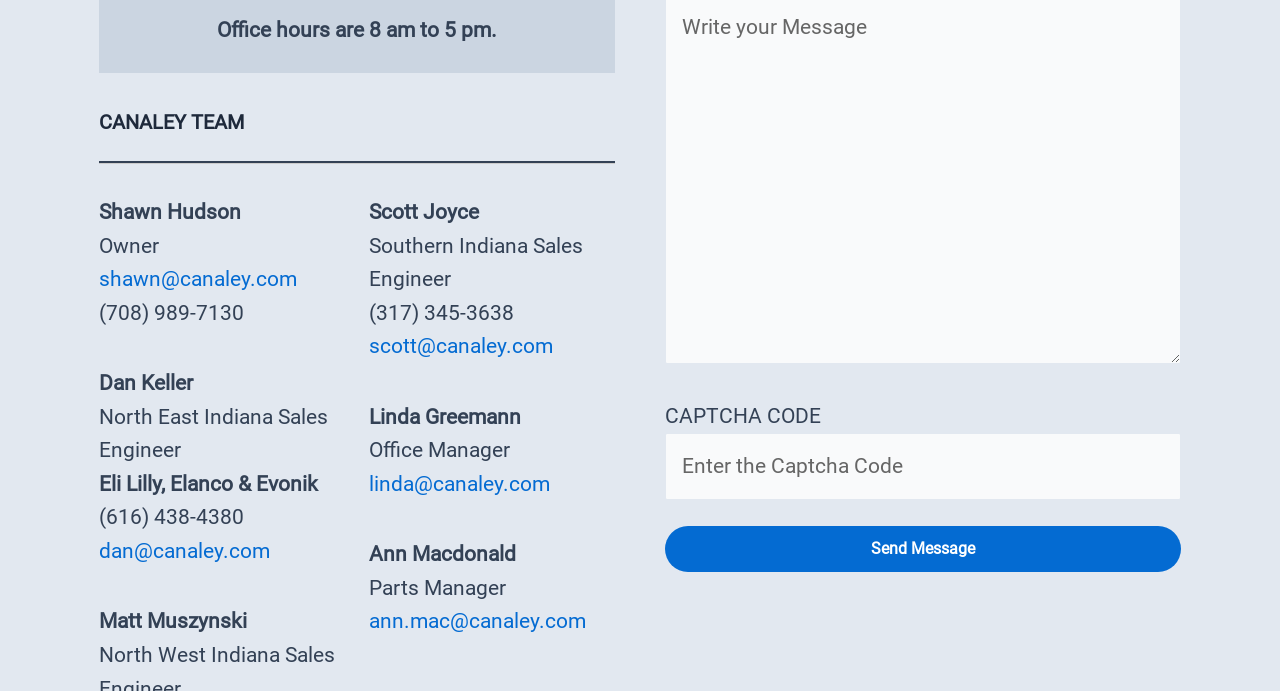Identify the bounding box coordinates of the clickable region required to complete the instruction: "Enter text in the captcha input field". The coordinates should be given as four float numbers within the range of 0 and 1, i.e., [left, top, right, bottom].

[0.52, 0.627, 0.923, 0.724]